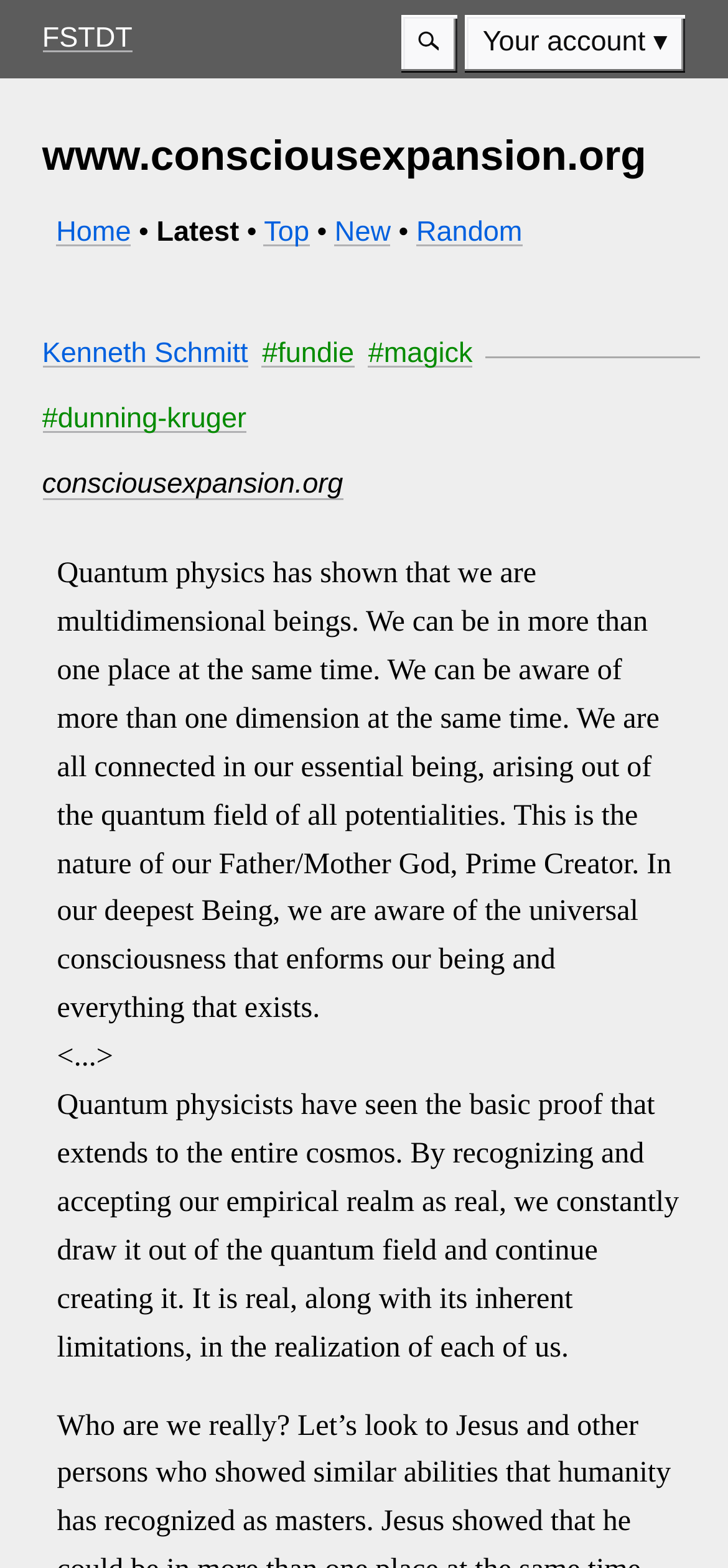Identify the bounding box coordinates of the specific part of the webpage to click to complete this instruction: "View 'Your account' options".

[0.639, 0.009, 0.942, 0.046]